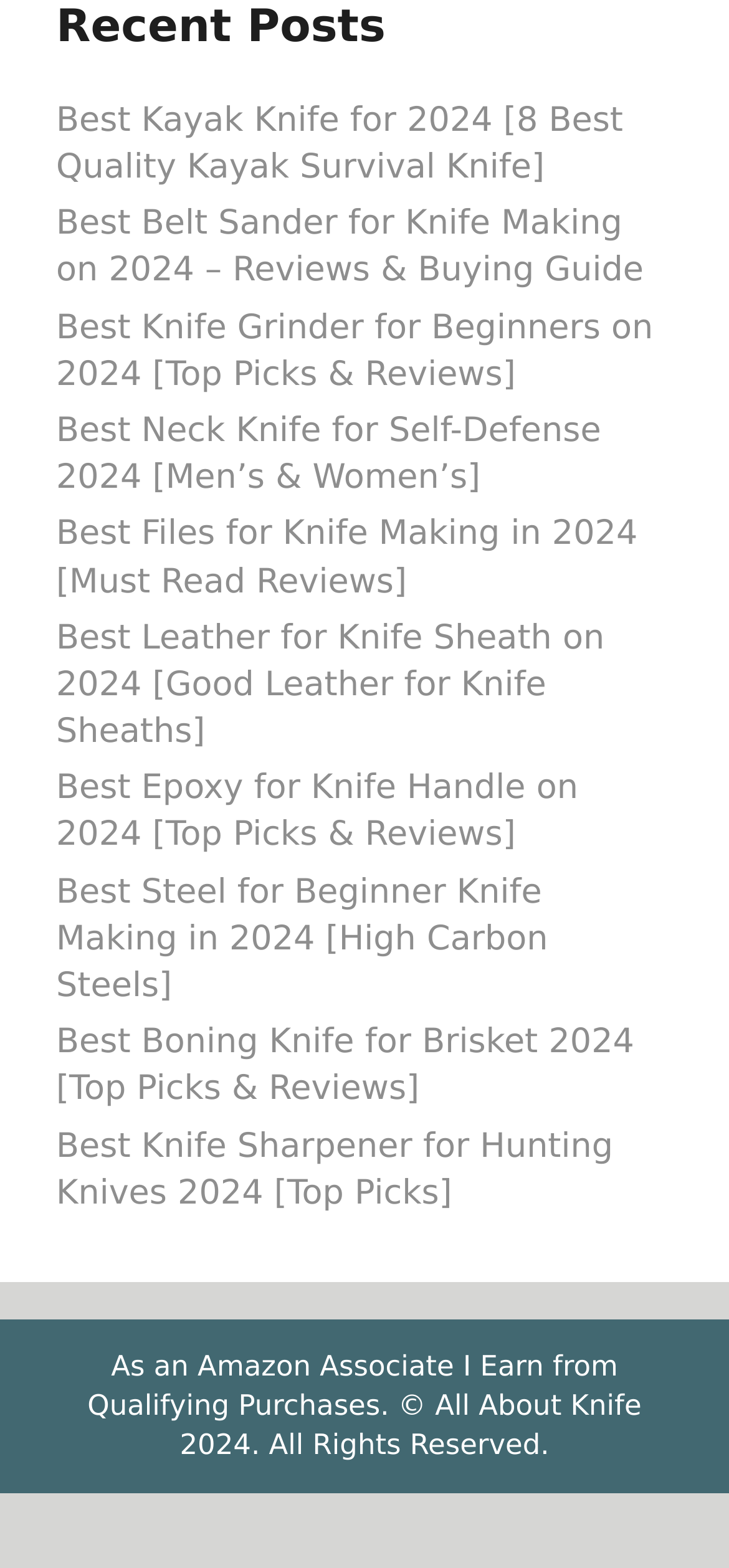Please identify the bounding box coordinates of the clickable area that will fulfill the following instruction: "Learn about the best steel for beginner knife making". The coordinates should be in the format of four float numbers between 0 and 1, i.e., [left, top, right, bottom].

[0.077, 0.556, 0.752, 0.641]